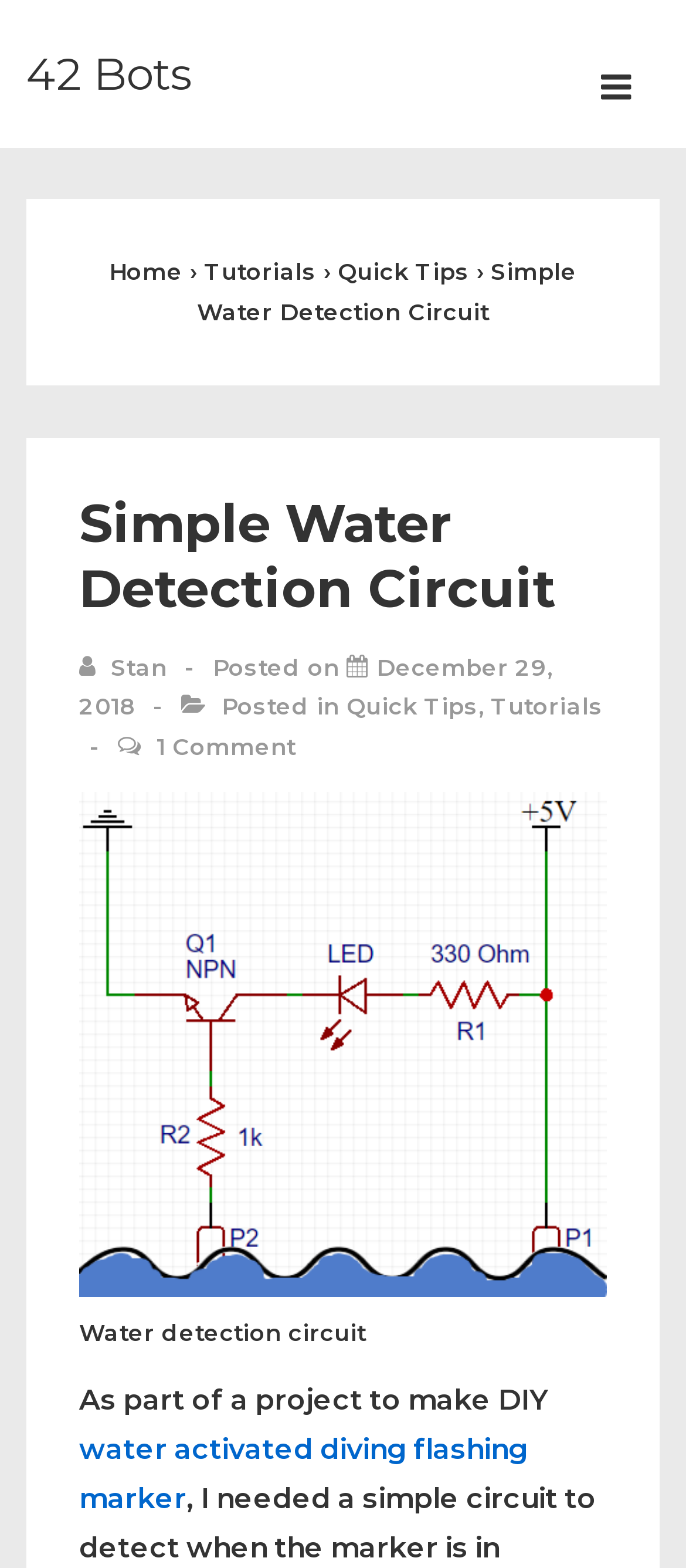What is the date of the post?
Please use the image to deliver a detailed and complete answer.

The answer can be found by looking at the time element which is located below the main heading 'Simple Water Detection Circuit' and is accompanied by the text 'Posted on'.